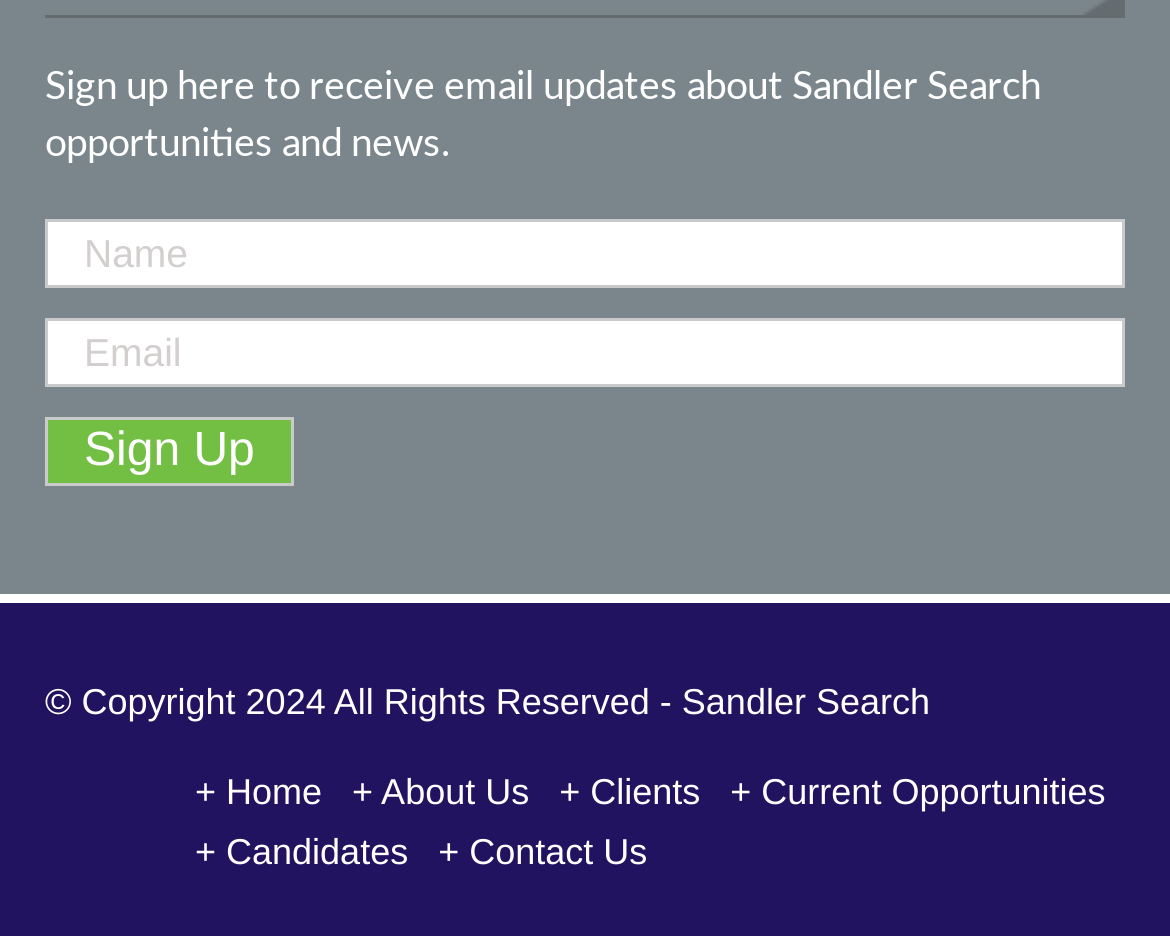Answer the question with a brief word or phrase:
What is the copyright year mentioned at the bottom?

2024